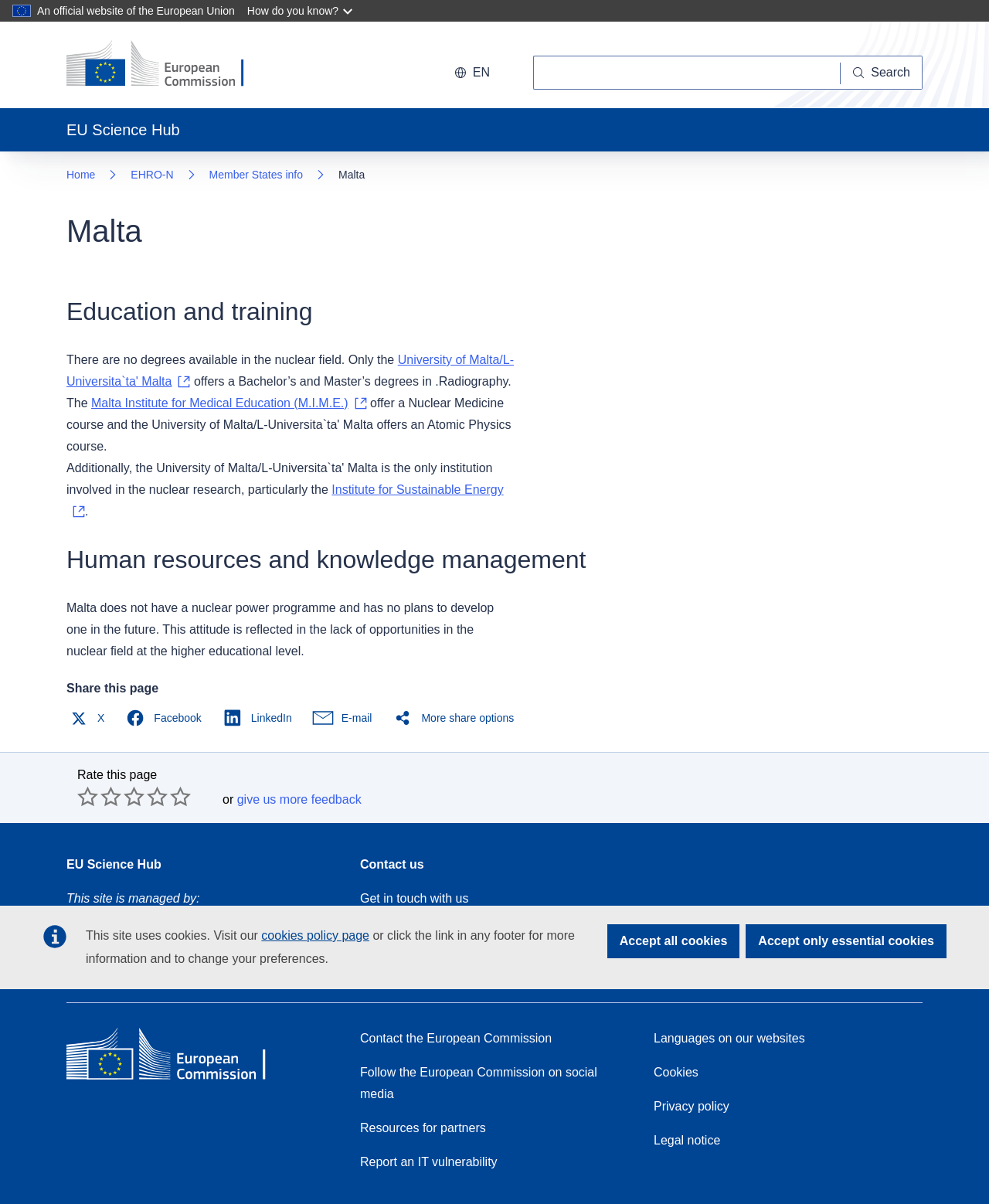From the screenshot, find the bounding box of the UI element matching this description: "Report an IT vulnerability". Supply the bounding box coordinates in the form [left, top, right, bottom], each a float between 0 and 1.

[0.364, 0.959, 0.503, 0.97]